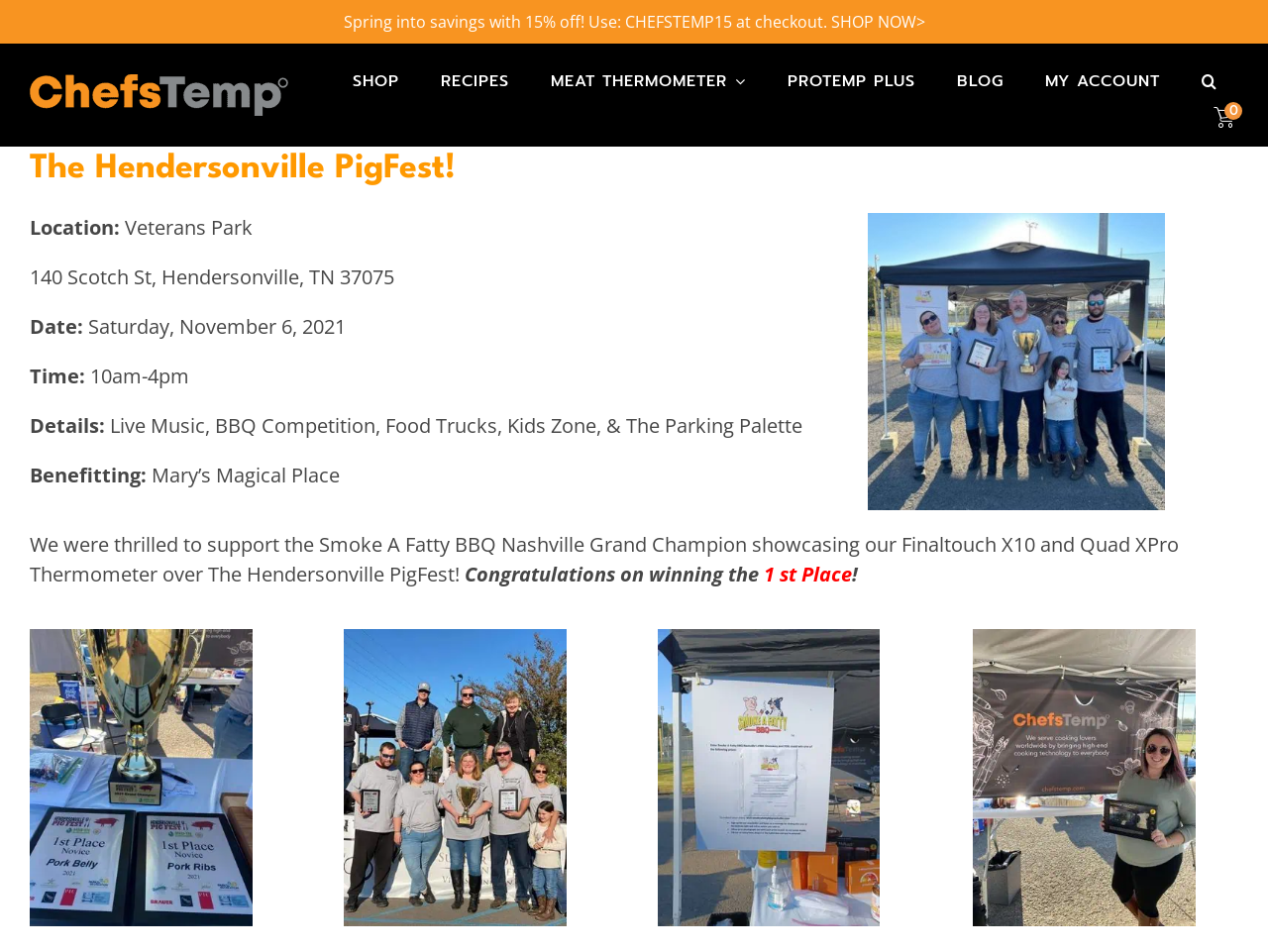Please determine the bounding box coordinates of the element's region to click for the following instruction: "Search for something".

[0.943, 0.067, 0.965, 0.104]